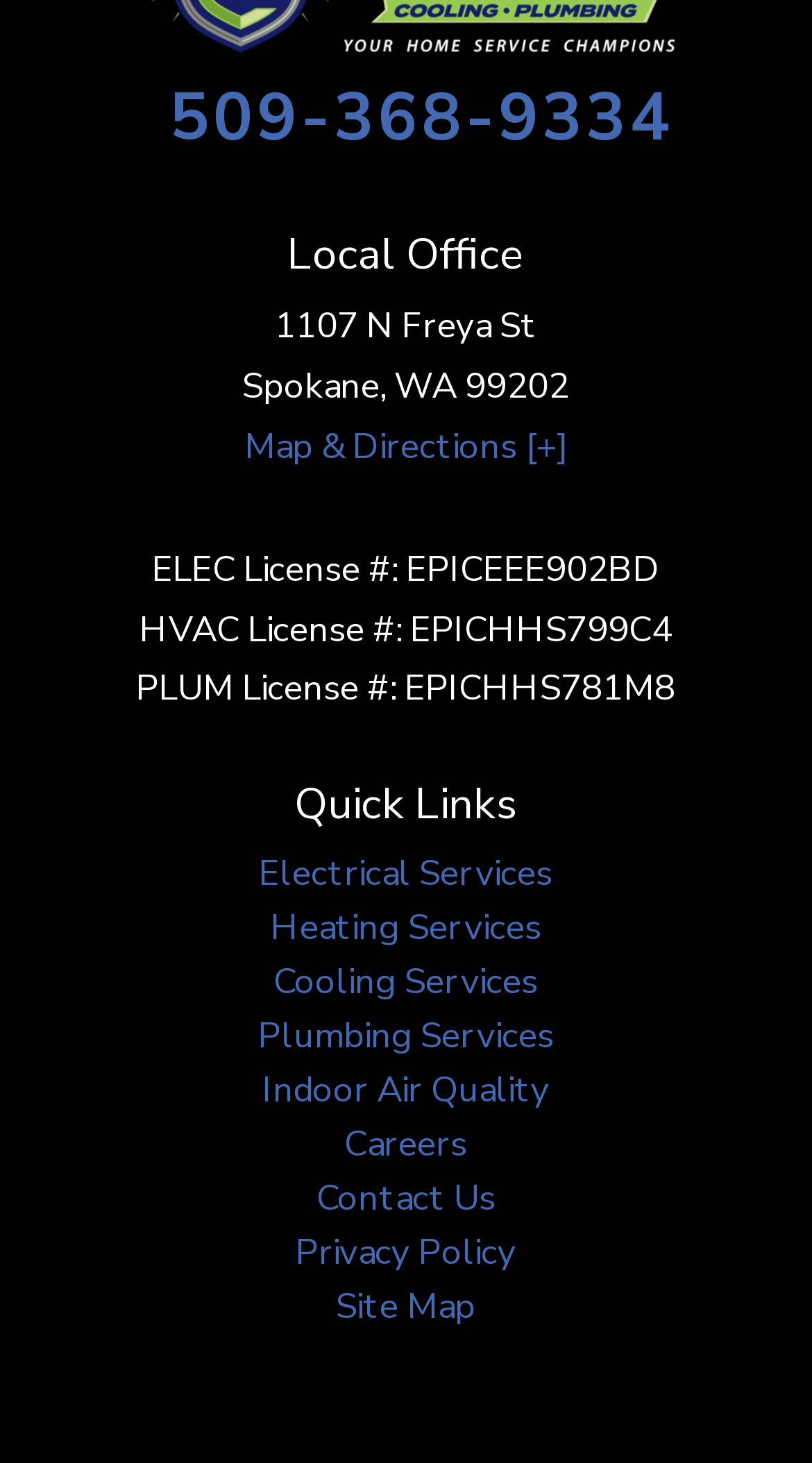Pinpoint the bounding box coordinates of the element that must be clicked to accomplish the following instruction: "View careers". The coordinates should be in the format of four float numbers between 0 and 1, i.e., [left, top, right, bottom].

[0.424, 0.766, 0.576, 0.799]